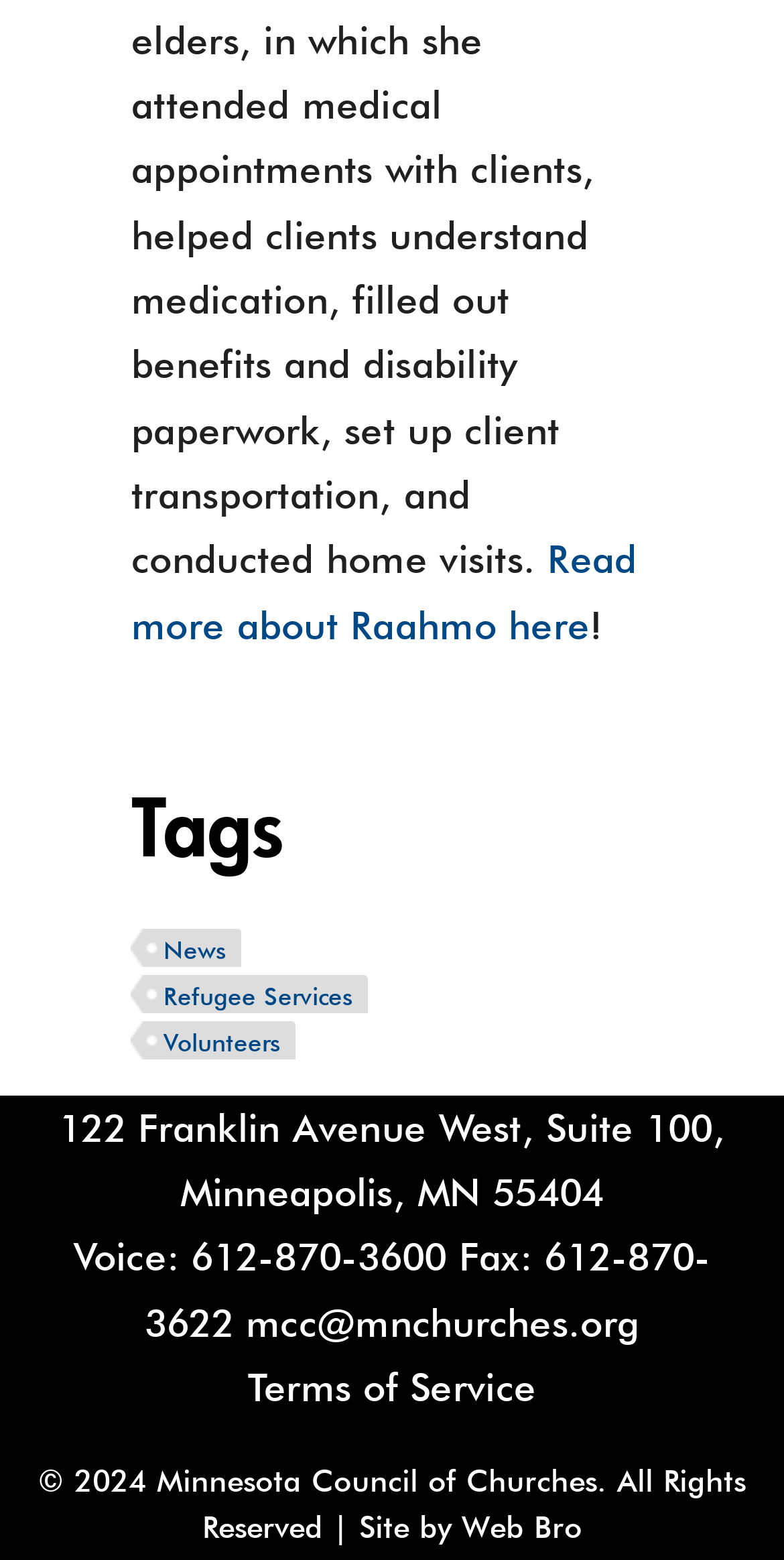What is the name of the organization that developed the website?
Could you please answer the question thoroughly and with as much detail as possible?

I found the name of the organization by looking at the link element located at [0.576, 0.968, 0.742, 0.991] which contains the name of the organization.